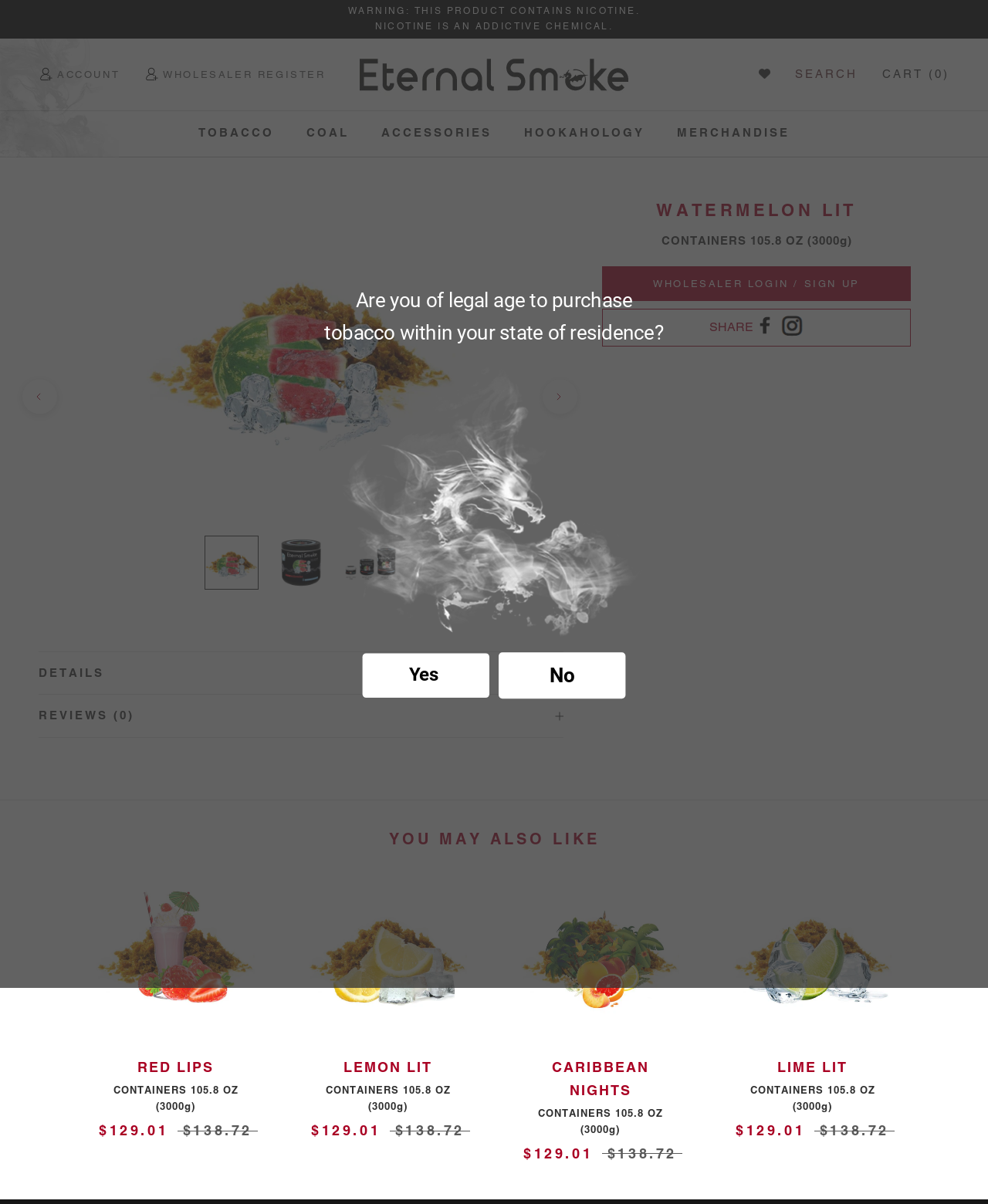What is the purpose of the 'WHOLESALER LOGIN / SIGN UP' button?
Identify the answer in the screenshot and reply with a single word or phrase.

For wholesalers to login or sign up